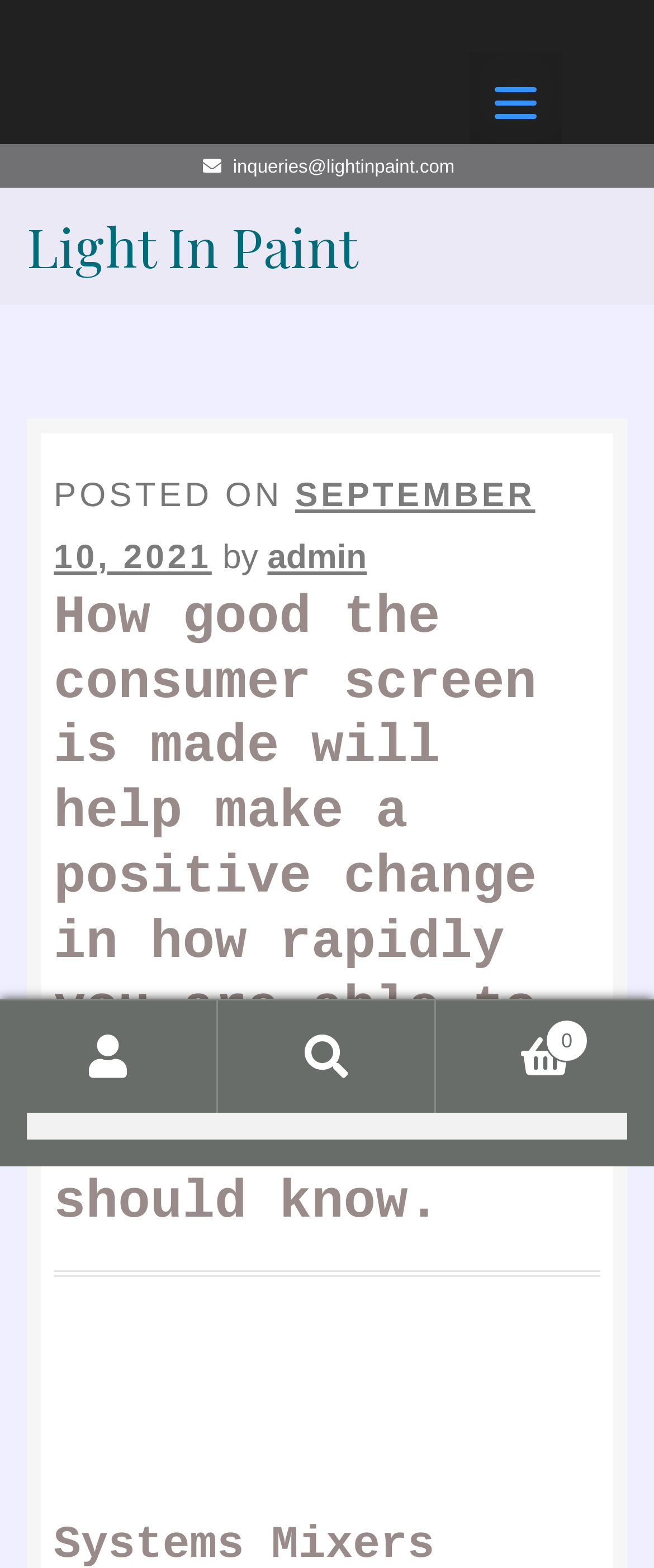Extract the bounding box for the UI element that matches this description: "Light In Paint".

[0.041, 0.133, 0.546, 0.179]